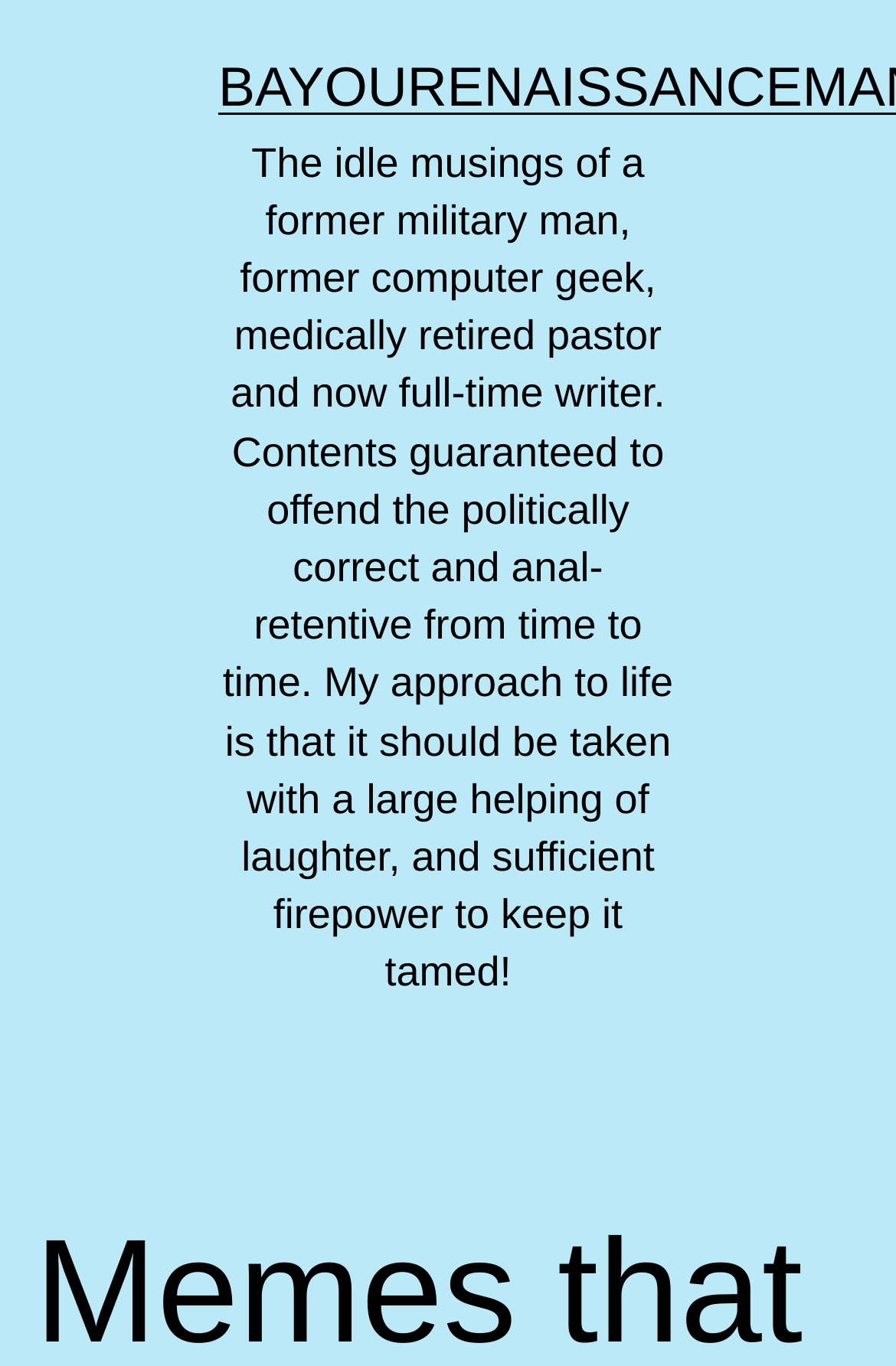Please determine the primary heading and provide its text.

Memes that made me laugh 102